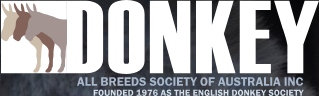Please provide a one-word or short phrase answer to the question:
What is emphasized in the logo design?

The word 'DONKEY'